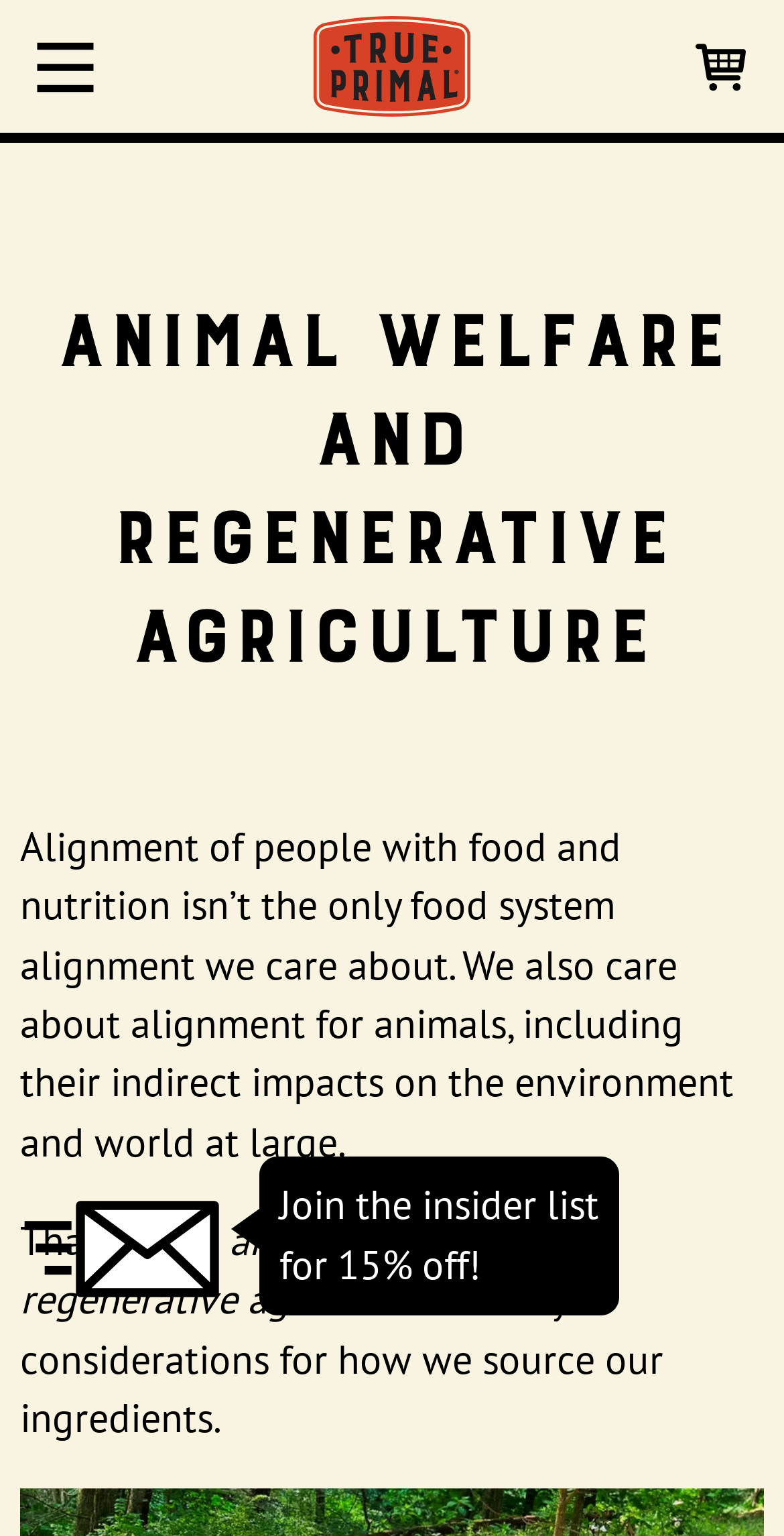What is the main theme of this website?
Provide a short answer using one word or a brief phrase based on the image.

Animal welfare and regenerative agriculture